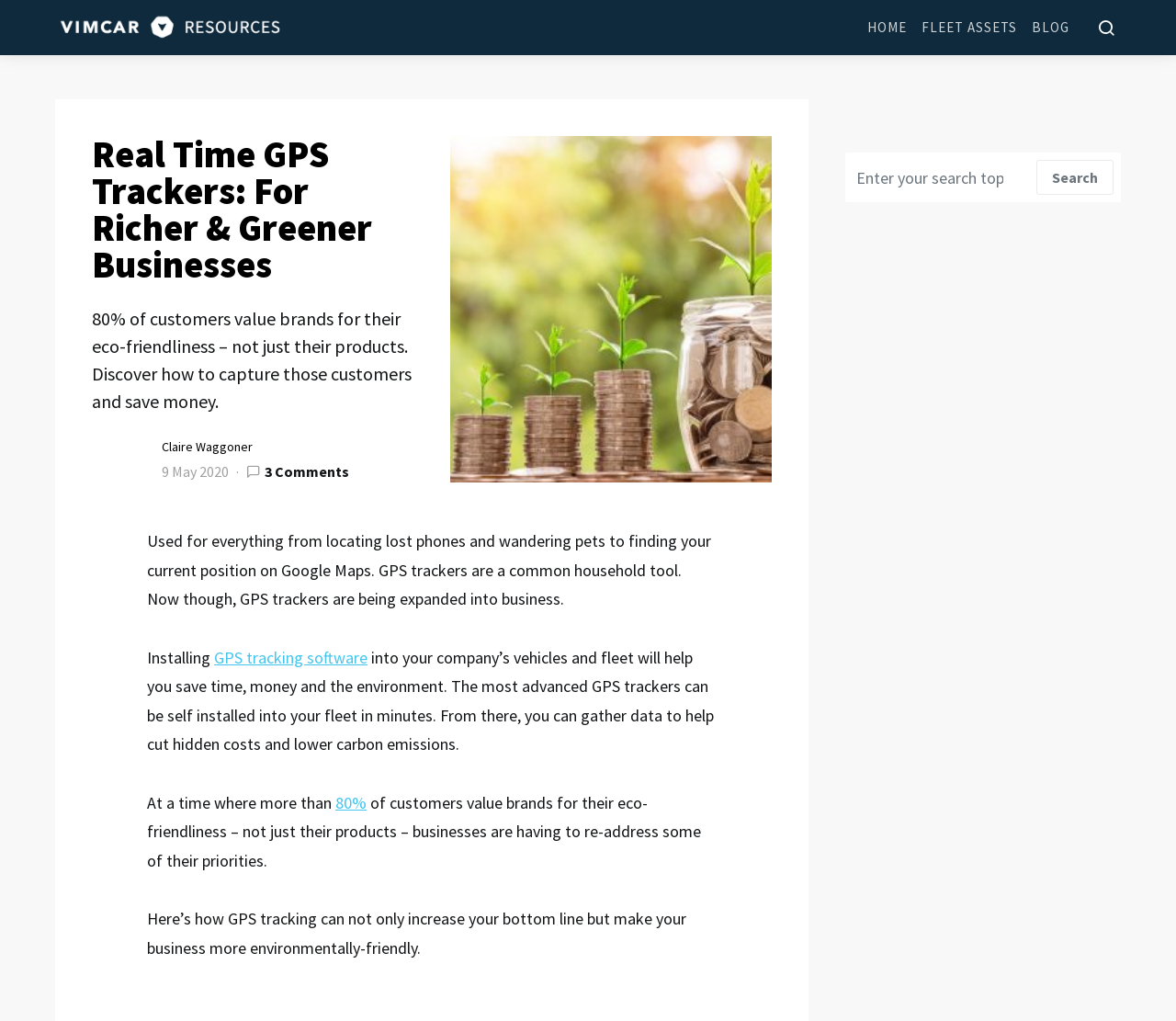Please specify the coordinates of the bounding box for the element that should be clicked to carry out this instruction: "Click on the 'HOME' link". The coordinates must be four float numbers between 0 and 1, formatted as [left, top, right, bottom].

[0.731, 0.0, 0.777, 0.054]